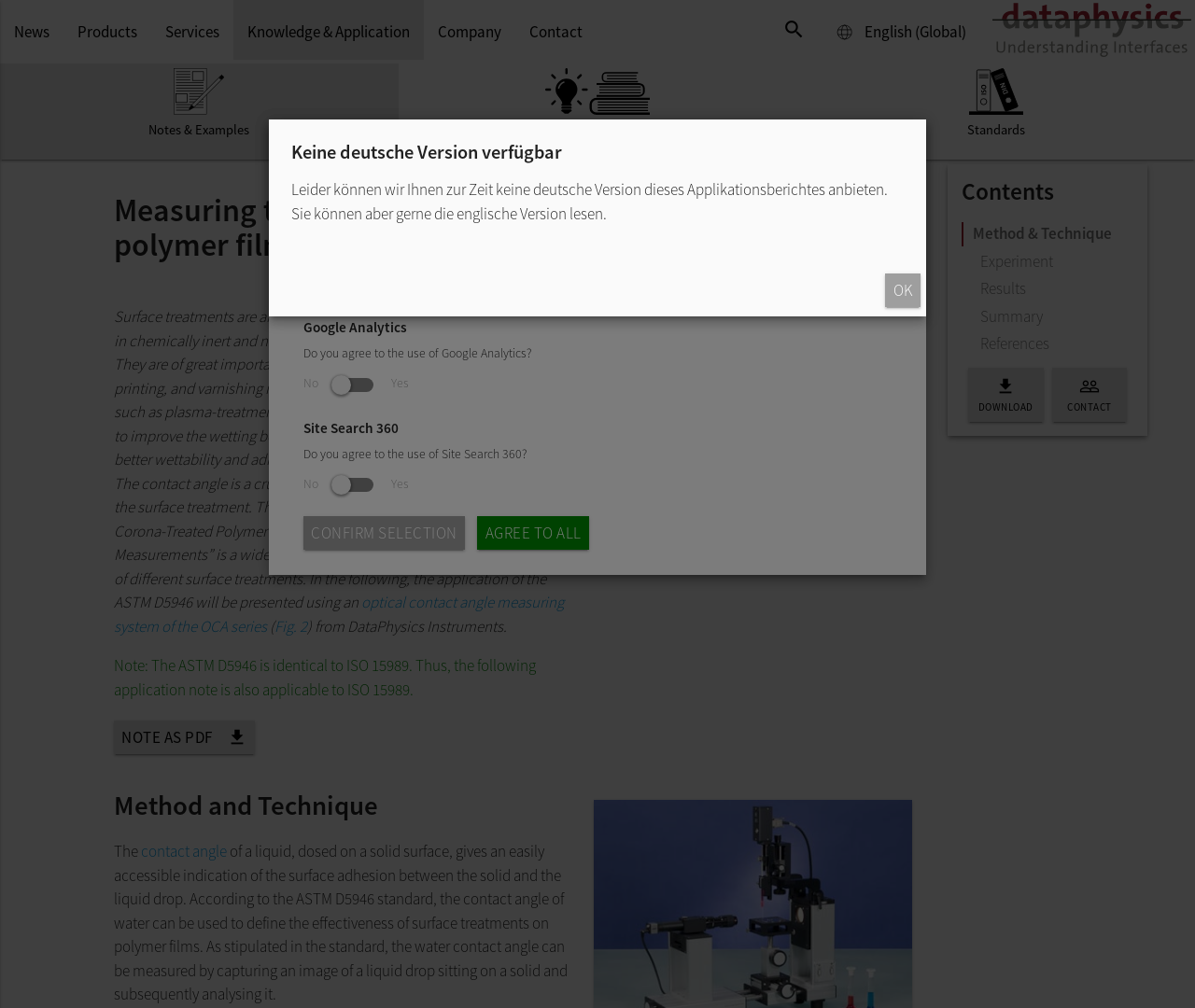What is the standard test method mentioned on the webpage?
Please give a detailed and elaborate explanation in response to the question.

The standard test method mentioned on the webpage is ASTM D5946, which is a widely used method to determine the effectiveness of different surface treatments. This is mentioned in the paragraph that starts with 'The ASTM D5946...'.